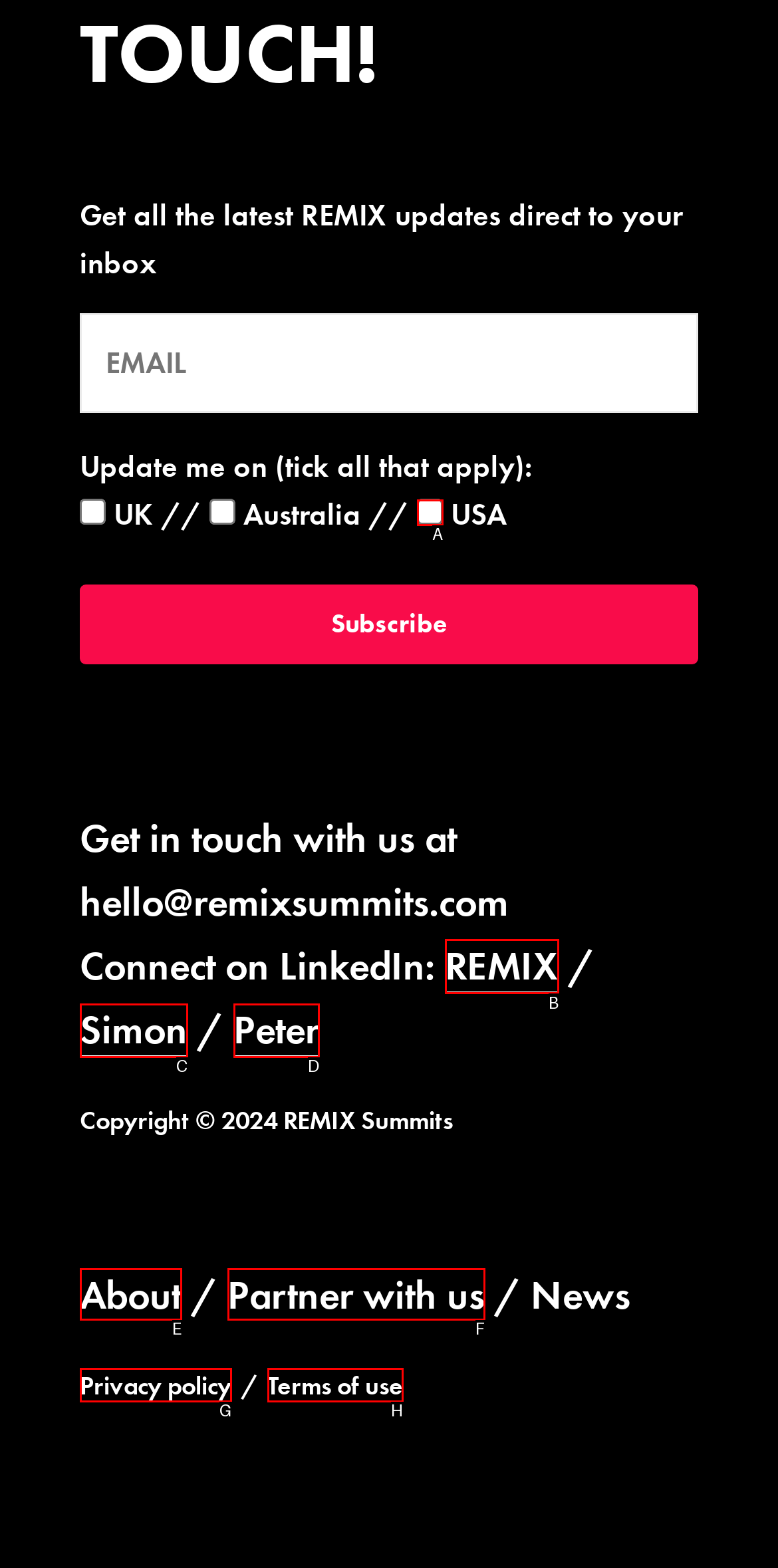From the options shown in the screenshot, tell me which lettered element I need to click to complete the task: Connect with REMIX on LinkedIn.

B